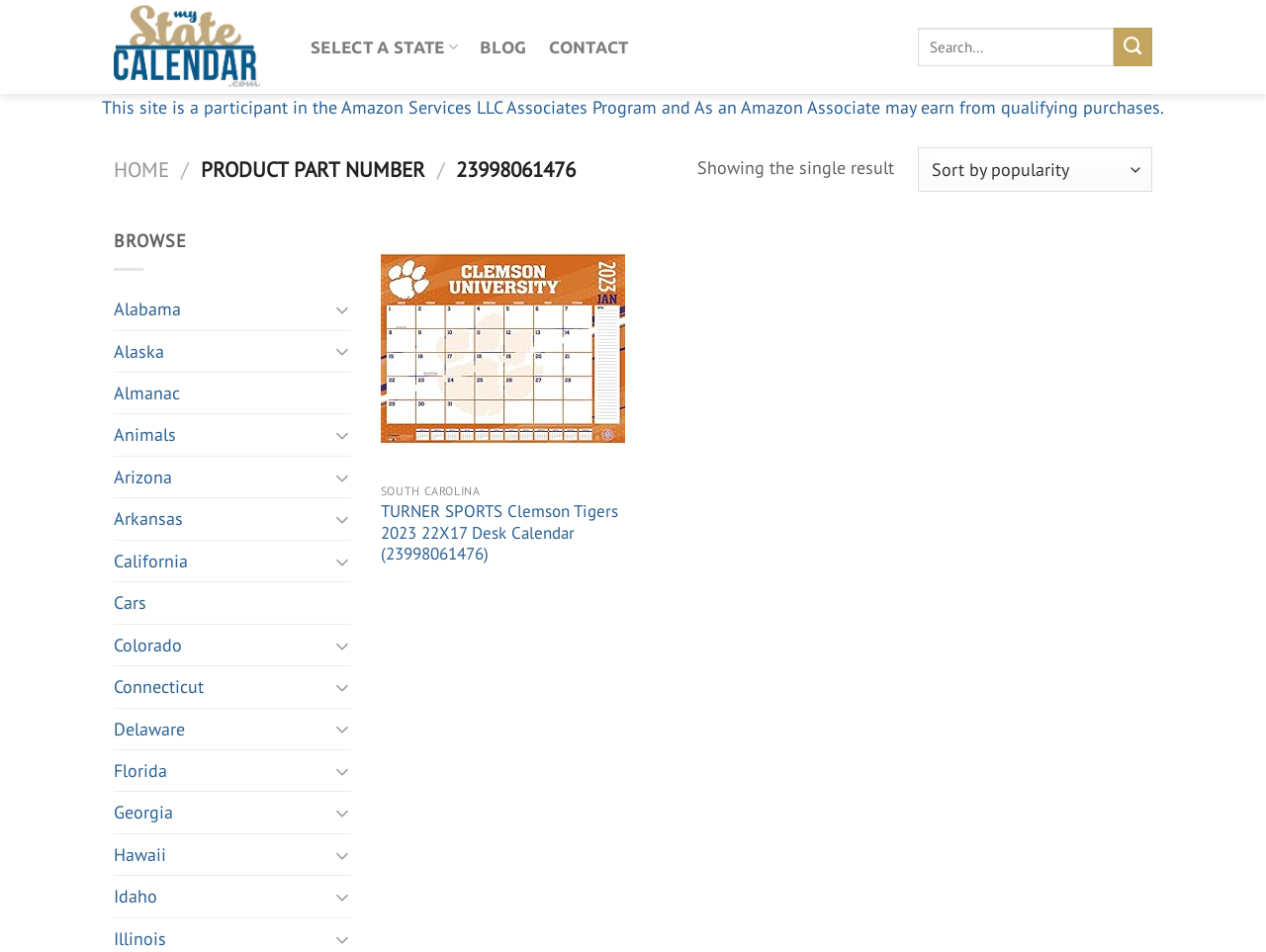Pinpoint the bounding box coordinates of the area that should be clicked to complete the following instruction: "go back to top". The coordinates must be given as four float numbers between 0 and 1, i.e., [left, top, right, bottom].

None